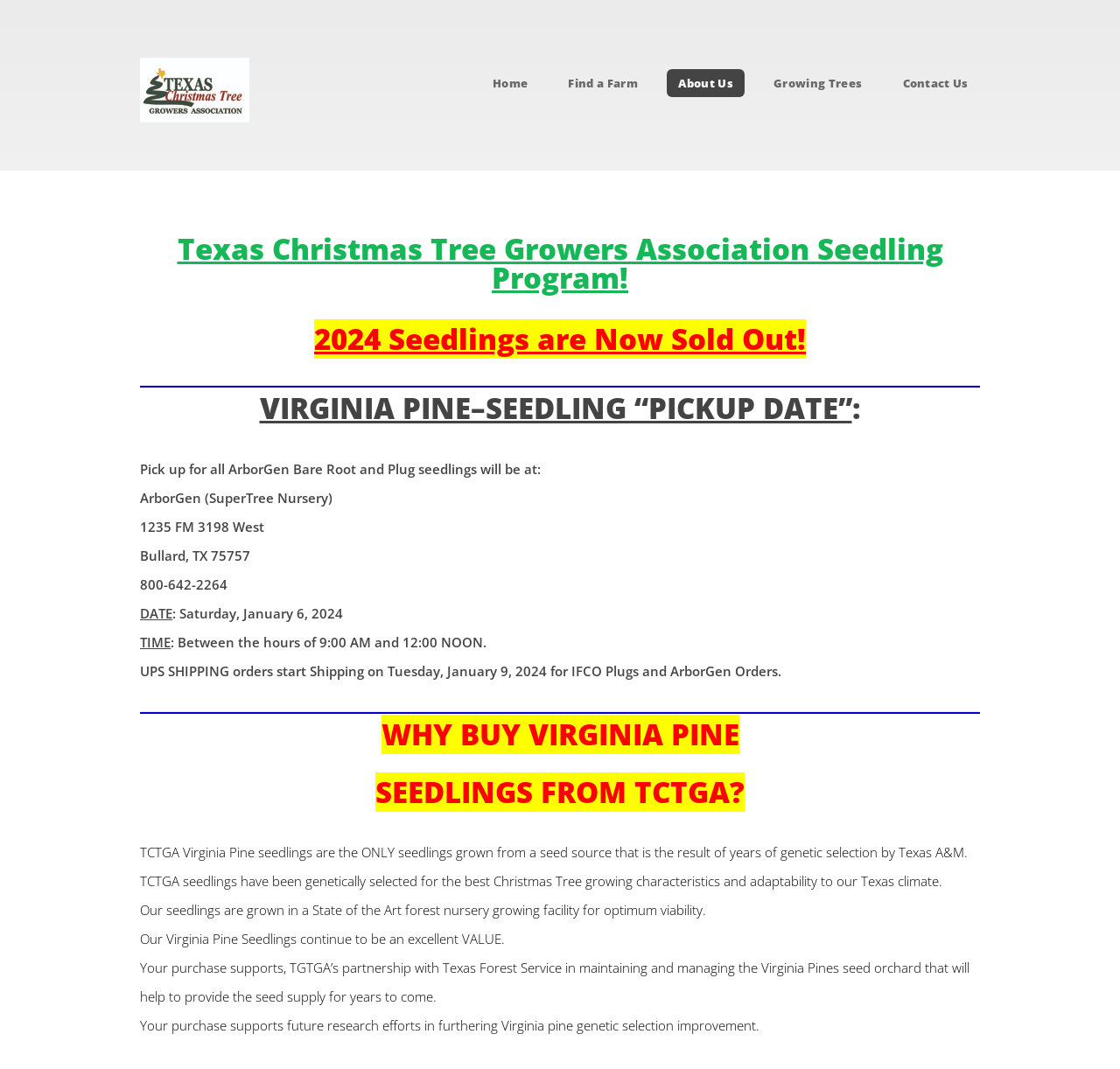Generate a thorough caption detailing the webpage content.

The webpage is about the Texas Christmas Tree Growers Association (TCTGA), an organization of over 120 Texas farmers that grow, sell, and promote Texas-grown Christmas trees. 

At the top left of the page, there is the TCTGA logo, an image. To the right of the logo, there are five links: "Home", "Find a Farm", "About Us", "Growing Trees", and "Contact Us", which are aligned horizontally. 

Below the links, there is a heading that reads "Texas Christmas Tree Growers Association Seedling Program!" in a prominent font size. 

Underneath the heading, there is another heading that announces "2024 Seedlings are Now Sold Out!". A horizontal separator line follows this announcement. 

The next section is about the pickup details for Virginia Pine seedlings. It starts with a heading "VIRGINIA PINE–SEEDLING “PICKUP DATE”:". Below this heading, there are several lines of text that provide the pickup location, address, phone number, date, and time. 

Another horizontal separator line separates the pickup details from the next section, which explains why one should buy Virginia Pine seedlings from TCTGA. This section starts with a heading "WHY BUY VIRGINIA PINE SEEDLINGS FROM TCTGA?". 

Below this heading, there are five paragraphs of text that describe the benefits of buying Virginia Pine seedlings from TCTGA, including the genetic selection, adaptability to the Texas climate, growing facility, value, and the support for the Texas Forest Service and research efforts.